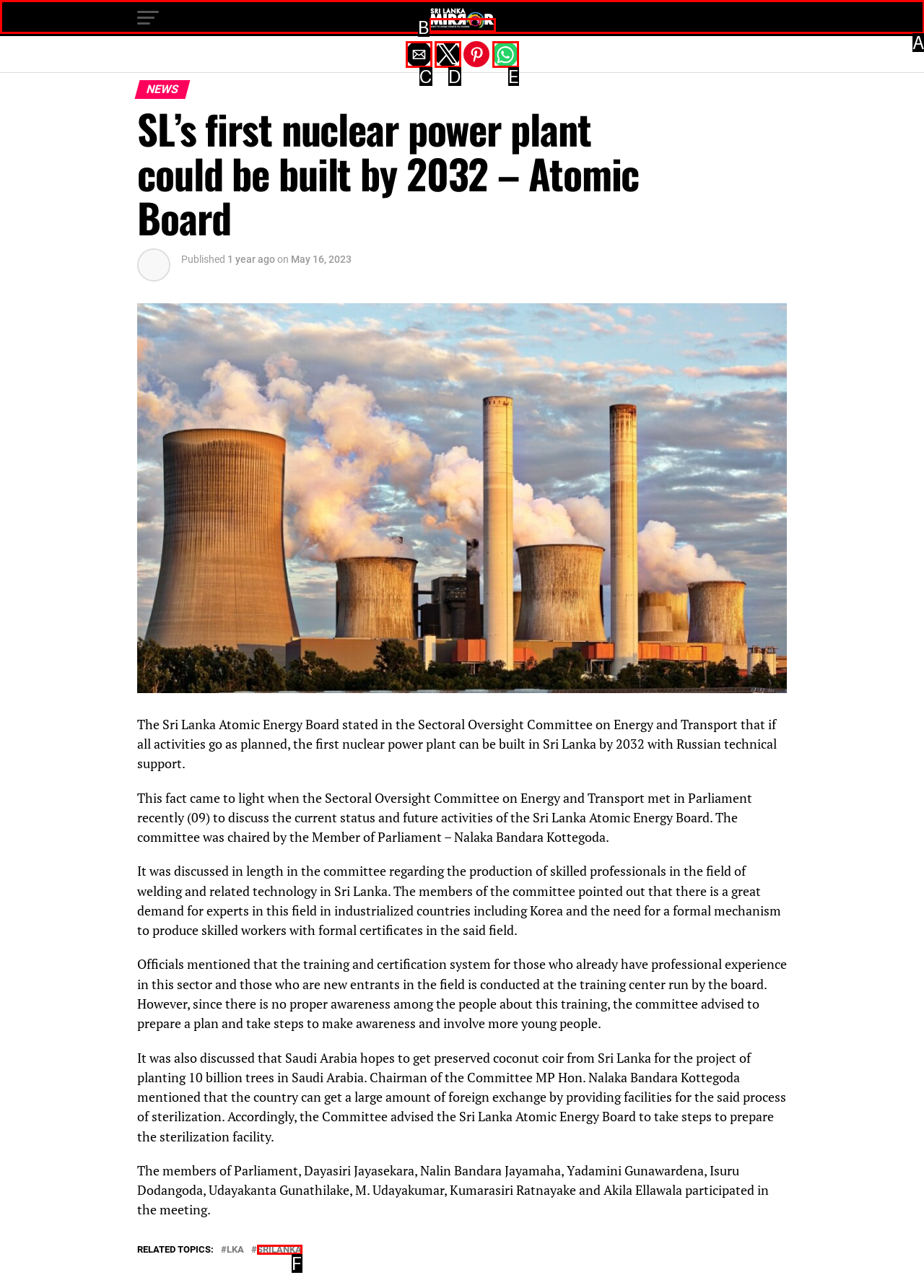Select the HTML element that corresponds to the description: SriLanka. Answer with the letter of the matching option directly from the choices given.

F